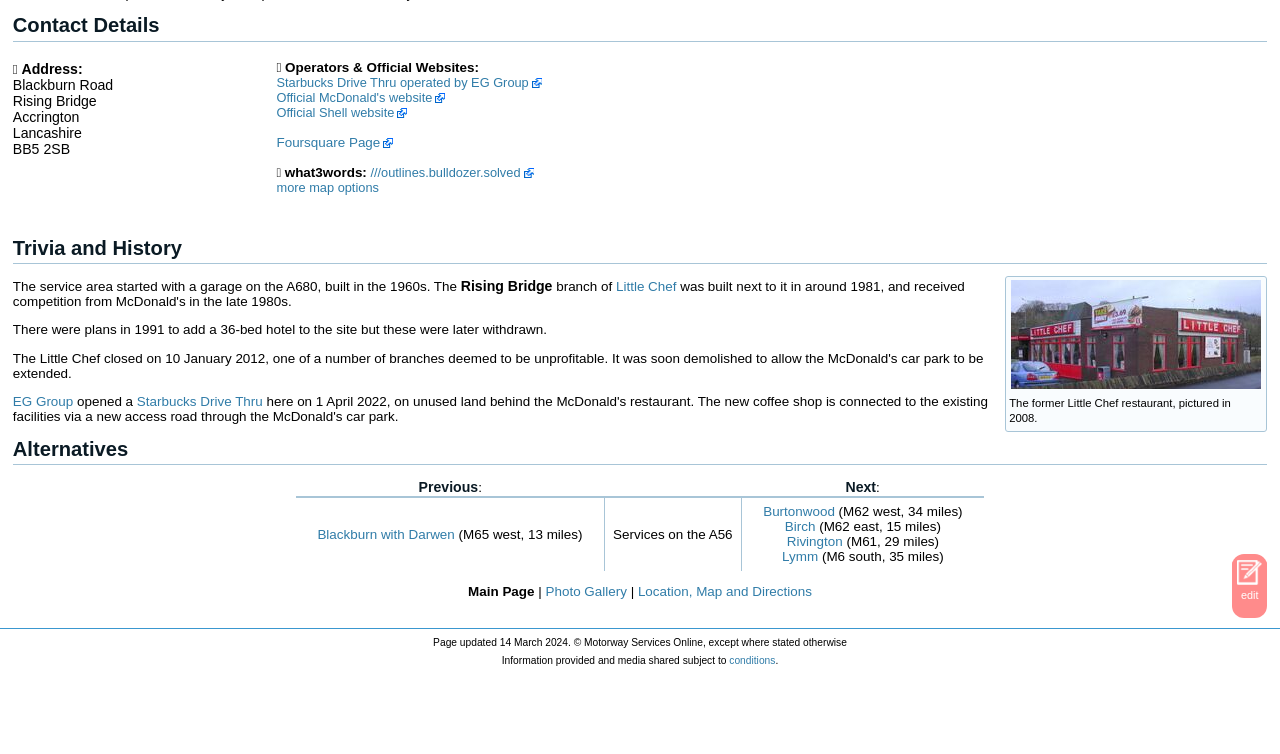Please provide the bounding box coordinate of the region that matches the element description: ///outlines.bulldozer.solved. Coordinates should be in the format (top-left x, top-left y, bottom-right x, bottom-right y) and all values should be between 0 and 1.

[0.289, 0.219, 0.417, 0.239]